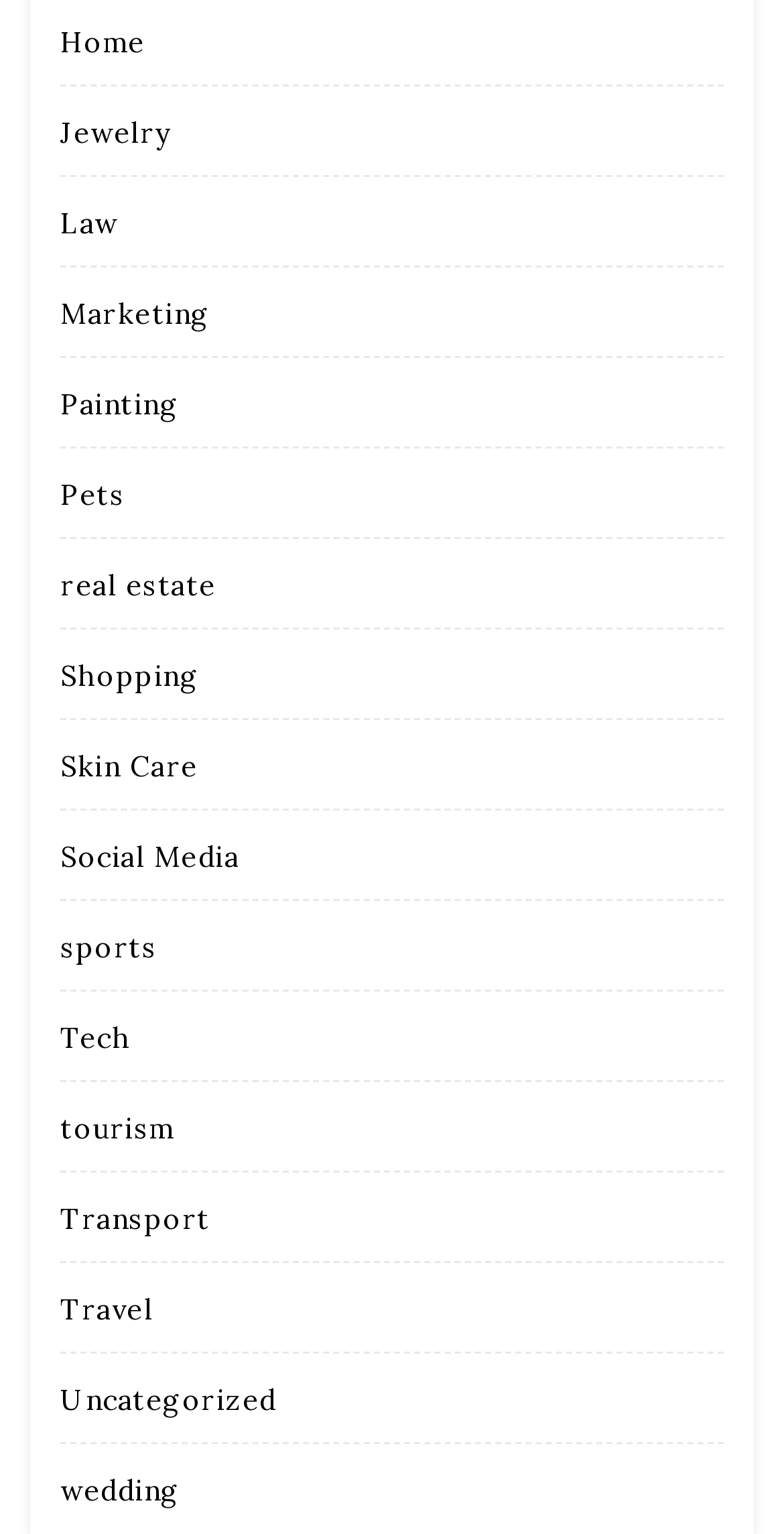Given the element description, predict the bounding box coordinates in the format (top-left x, top-left y, bottom-right x, bottom-right y), using floating point numbers between 0 and 1: Web Development York

None